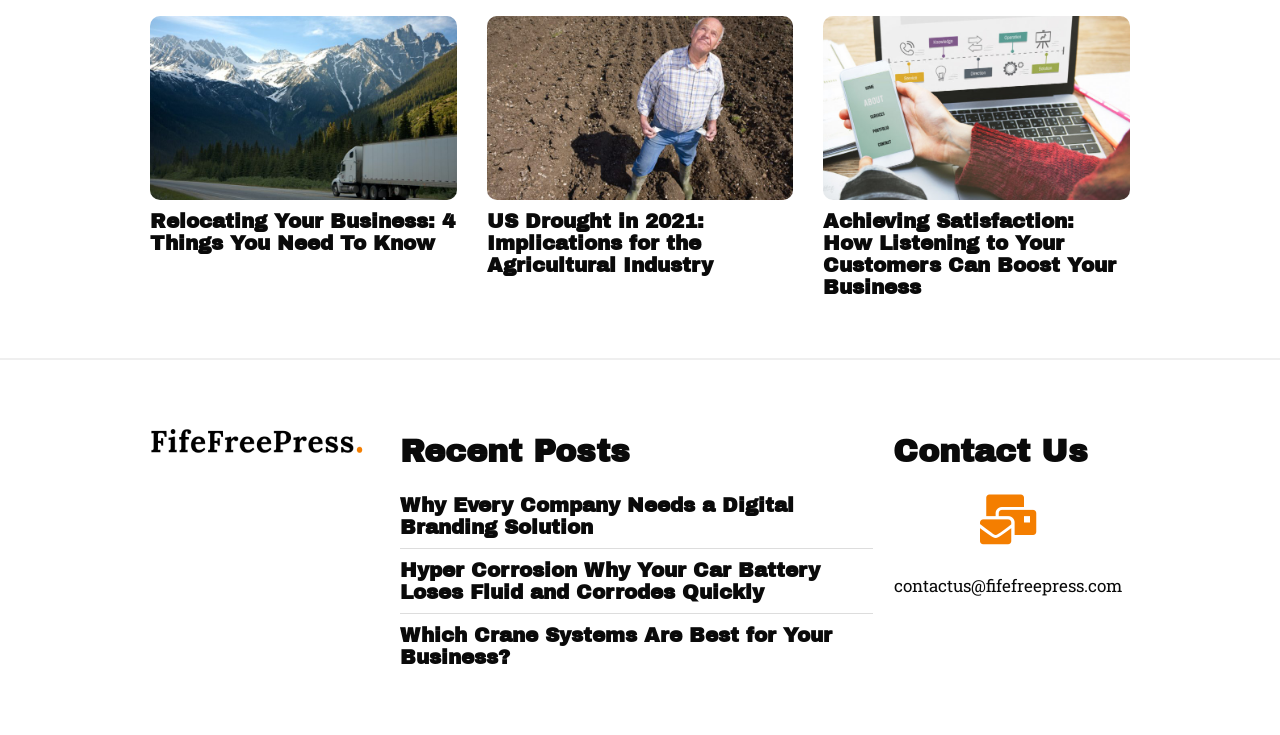Locate the bounding box coordinates of the area to click to fulfill this instruction: "read about US drought in 2021". The bounding box should be presented as four float numbers between 0 and 1, in the order [left, top, right, bottom].

[0.38, 0.022, 0.62, 0.405]